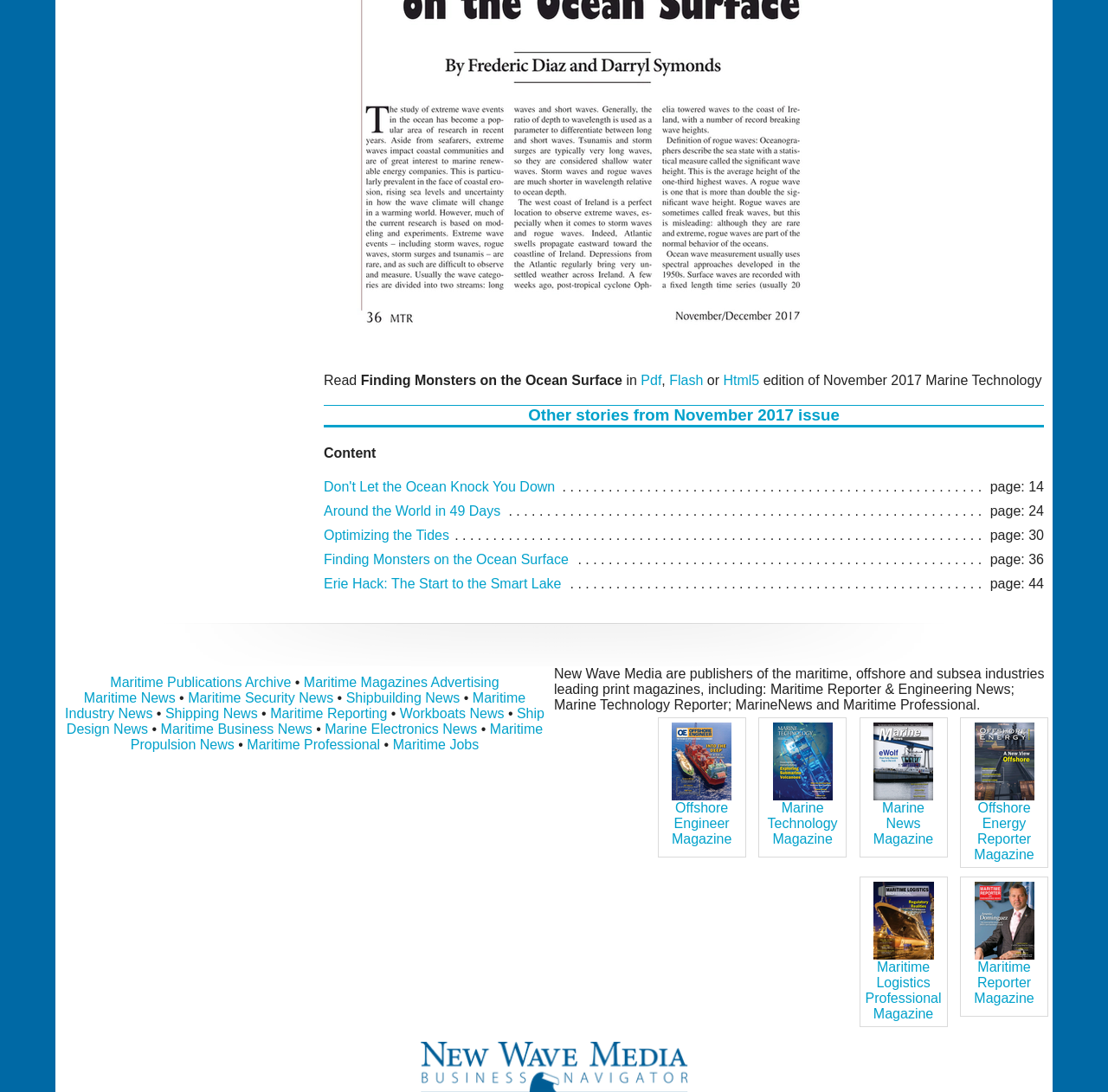How many types of maritime publications are mentioned?
Refer to the image and give a detailed response to the question.

I looked at the text 'New Wave Media are publishers of the maritime, offshore and subsea industries leading print magazines, including: Maritime Reporter & Engineering News; Marine Technology Reporter; MarineNews and Maritime Professional.' and found that there are 4 types of maritime publications mentioned, which are Maritime Reporter & Engineering News, Marine Technology Reporter, MarineNews, and Maritime Professional.